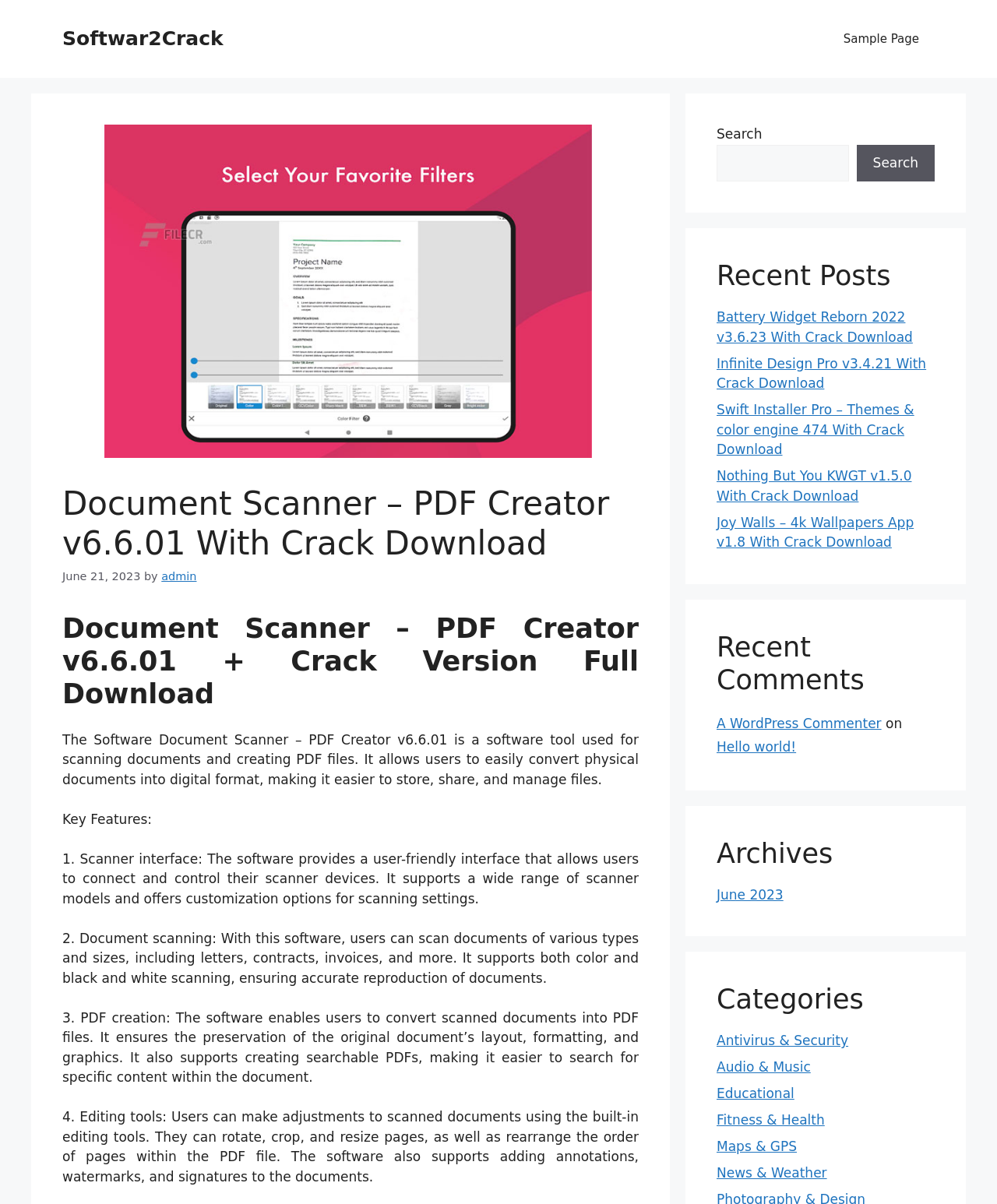For the following element description, predict the bounding box coordinates in the format (top-left x, top-left y, bottom-right x, bottom-right y). All values should be floating point numbers between 0 and 1. Description: Search

[0.859, 0.12, 0.938, 0.151]